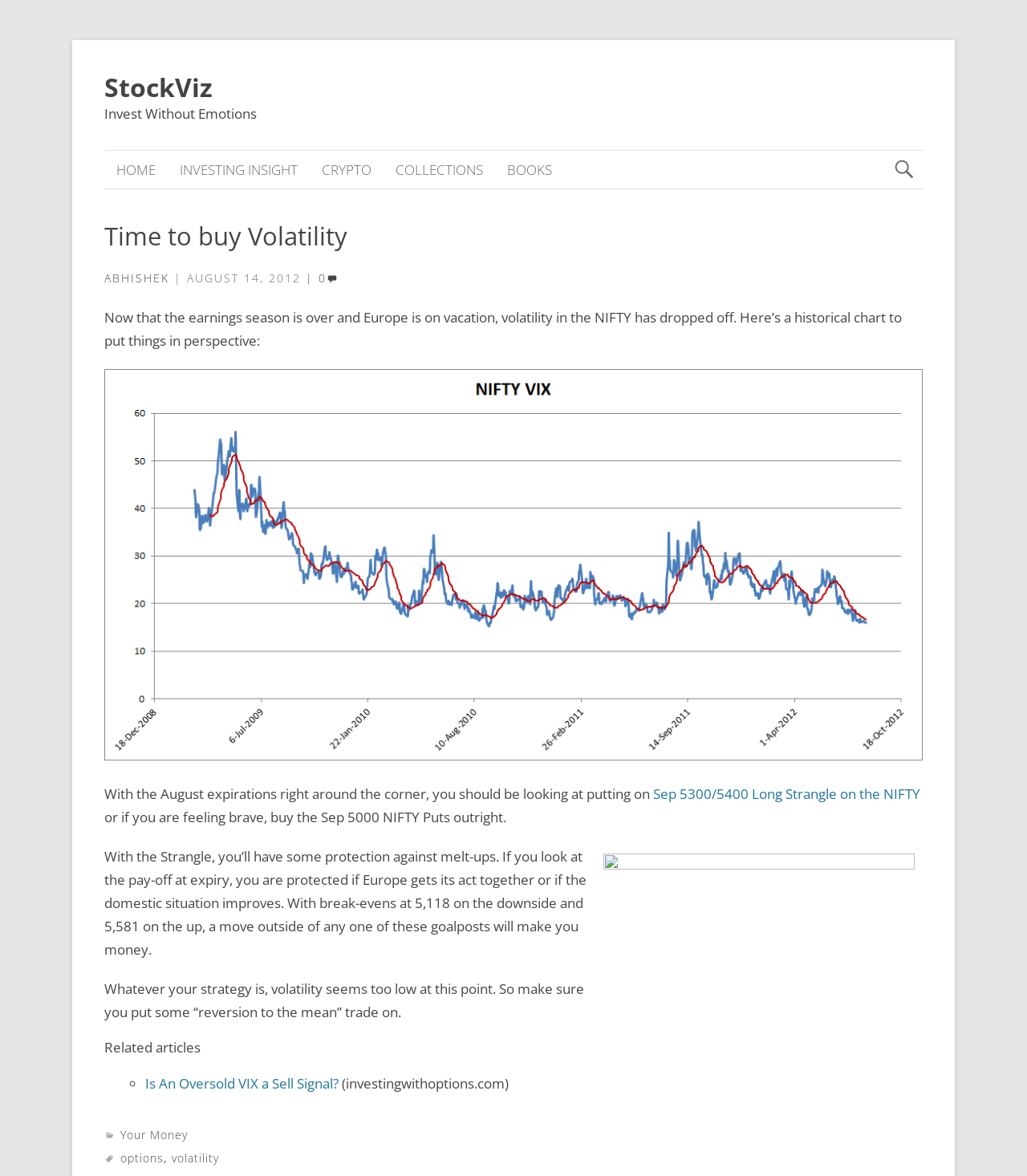Locate the bounding box coordinates of the element that should be clicked to fulfill the instruction: "Check related articles".

[0.102, 0.884, 0.898, 0.898]